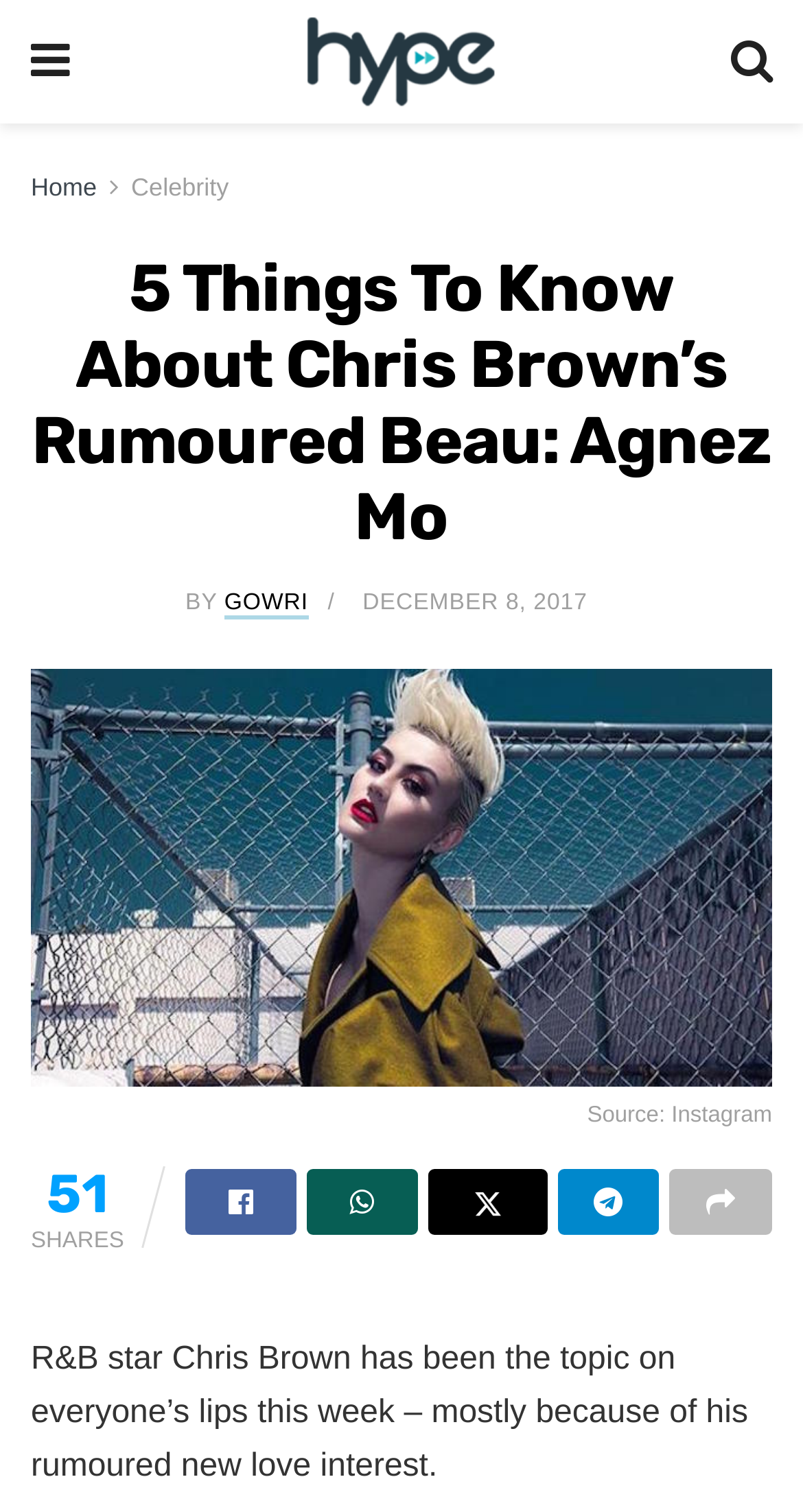What is the source of the image?
Look at the screenshot and respond with one word or a short phrase.

Instagram